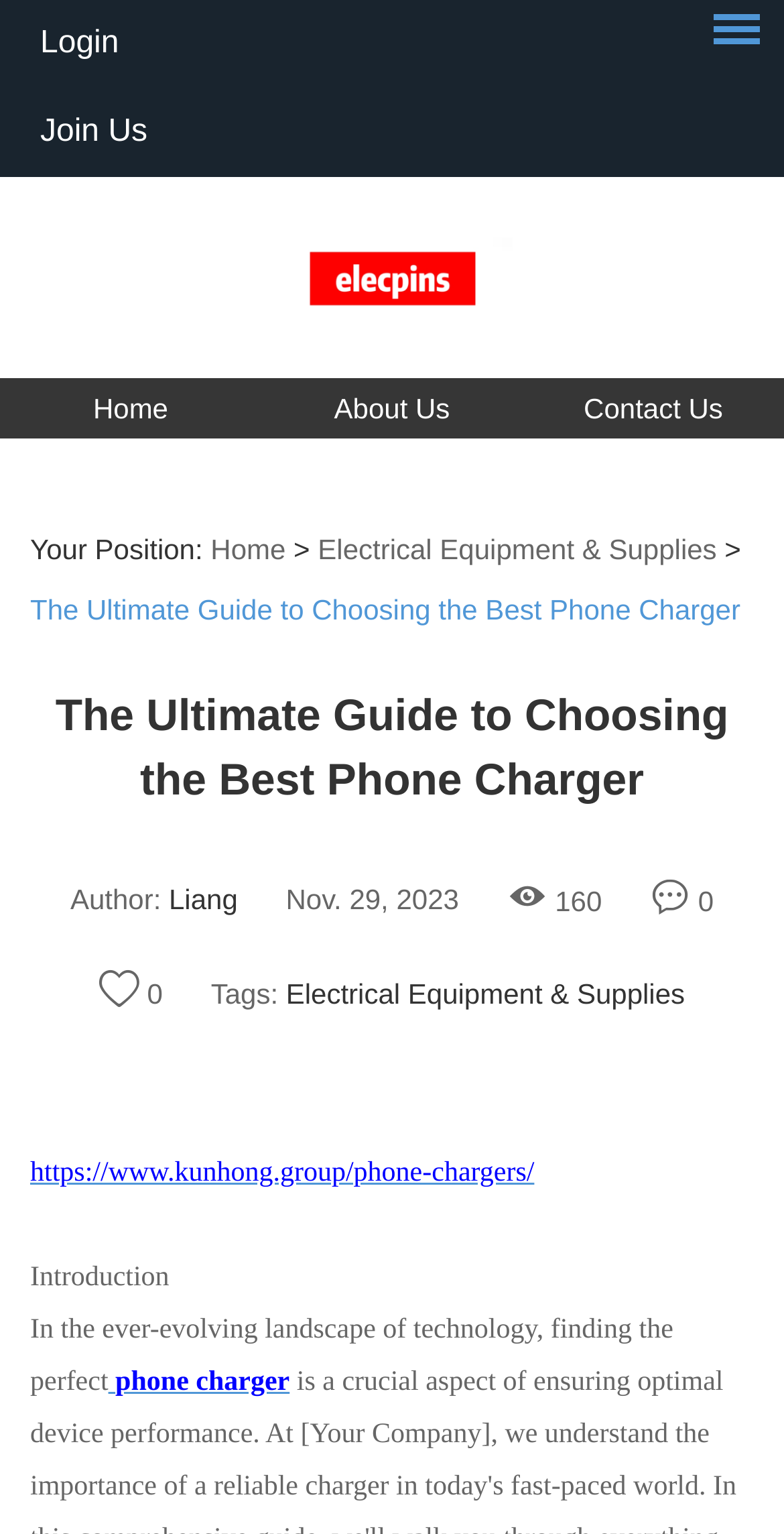Given the element description: "Electrical Equipment & Supplies", predict the bounding box coordinates of the UI element it refers to, using four float numbers between 0 and 1, i.e., [left, top, right, bottom].

[0.365, 0.637, 0.874, 0.658]